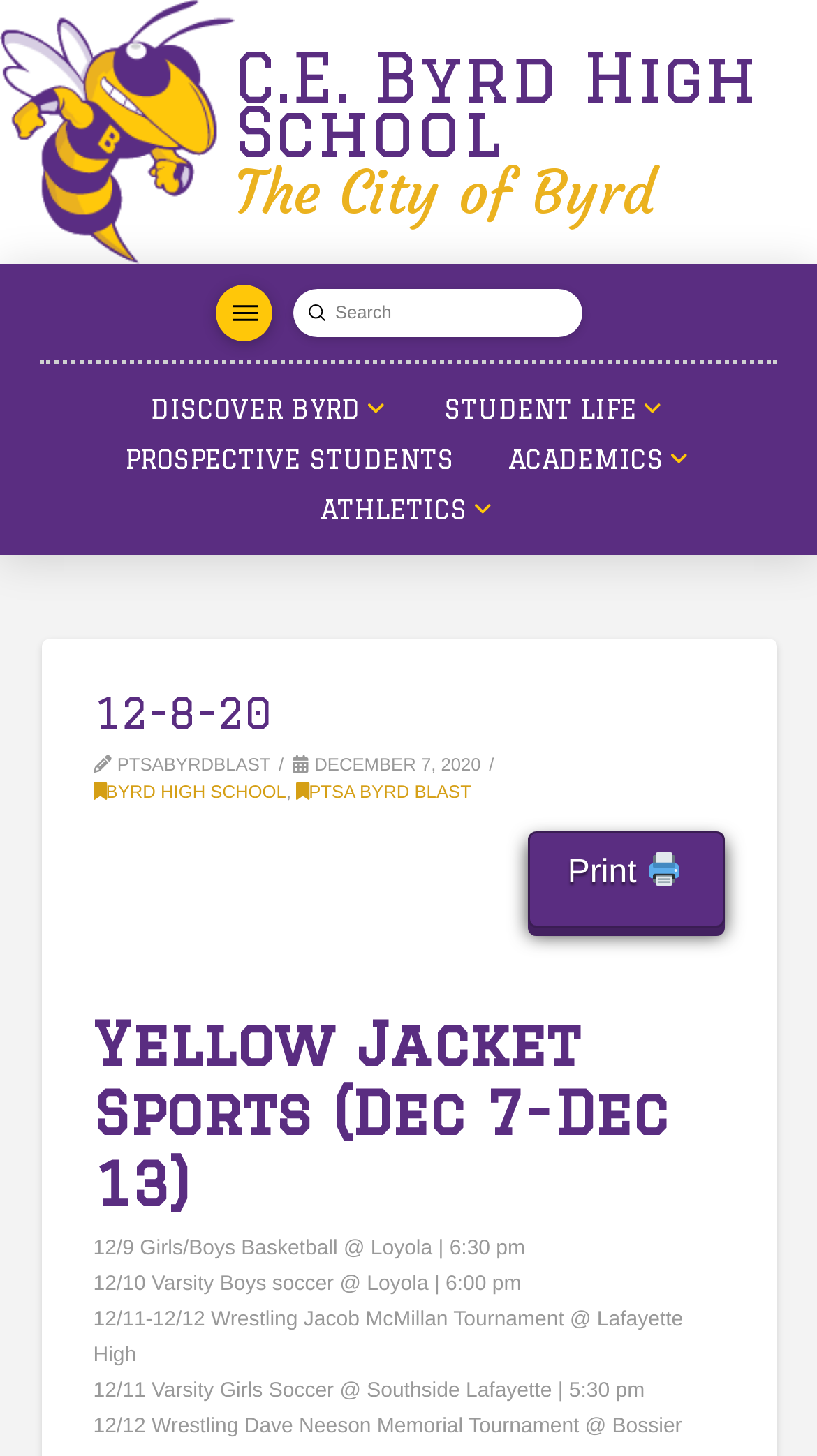Predict the bounding box for the UI component with the following description: "parent_node: Search name="s" placeholder="Search"".

[0.41, 0.207, 0.654, 0.223]